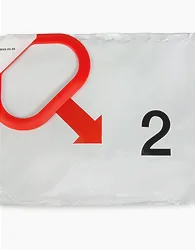Use a single word or phrase to answer the question:
What is the quantity or model number indicated in the bottom right corner?

2